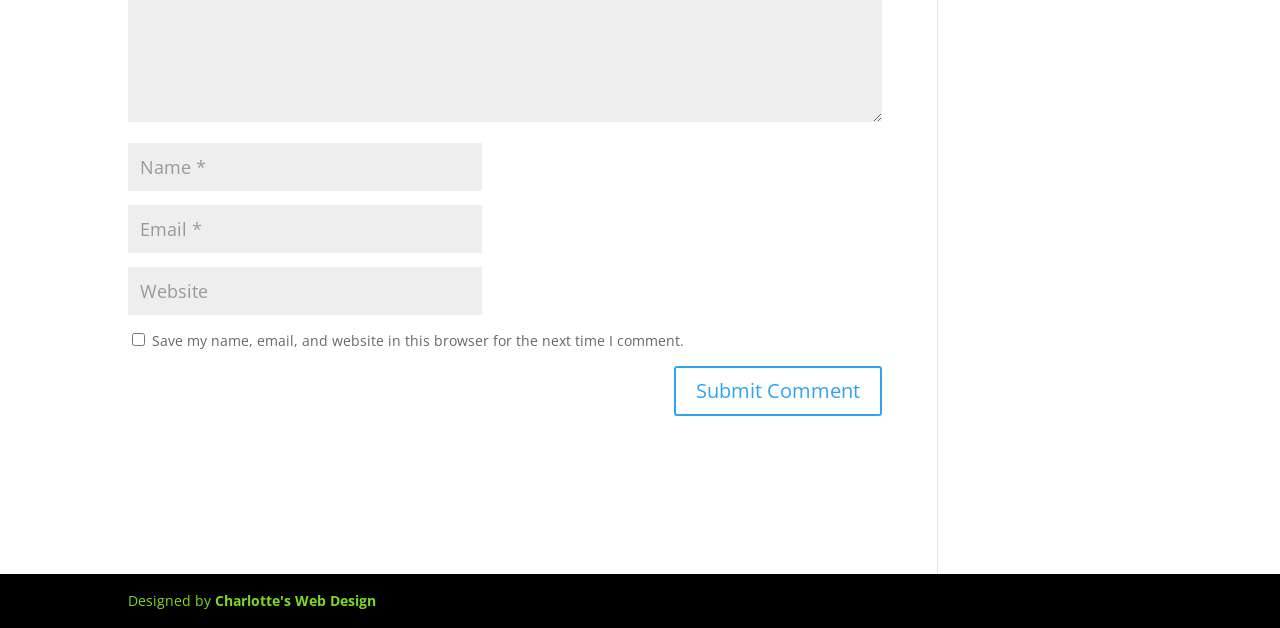Using the webpage screenshot and the element description input value="Website" name="url", determine the bounding box coordinates. Specify the coordinates in the format (top-left x, top-left y, bottom-right x, bottom-right y) with values ranging from 0 to 1.

[0.1, 0.425, 0.377, 0.501]